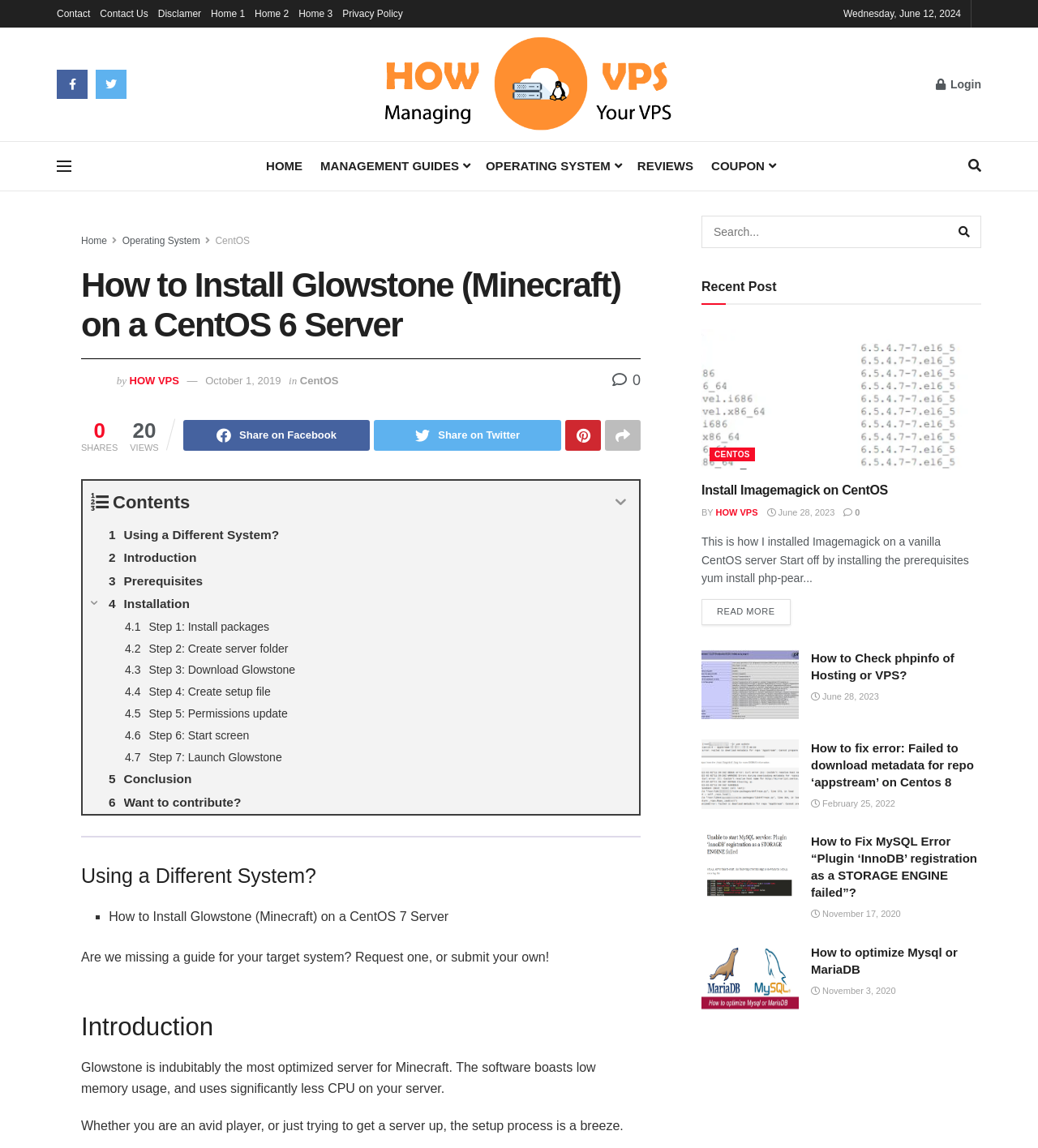Identify the bounding box coordinates for the UI element described as follows: Step 2: Create server folder. Use the format (top-left x, top-left y, bottom-right x, bottom-right y) and ensure all values are floating point numbers between 0 and 1.

[0.08, 0.555, 0.616, 0.574]